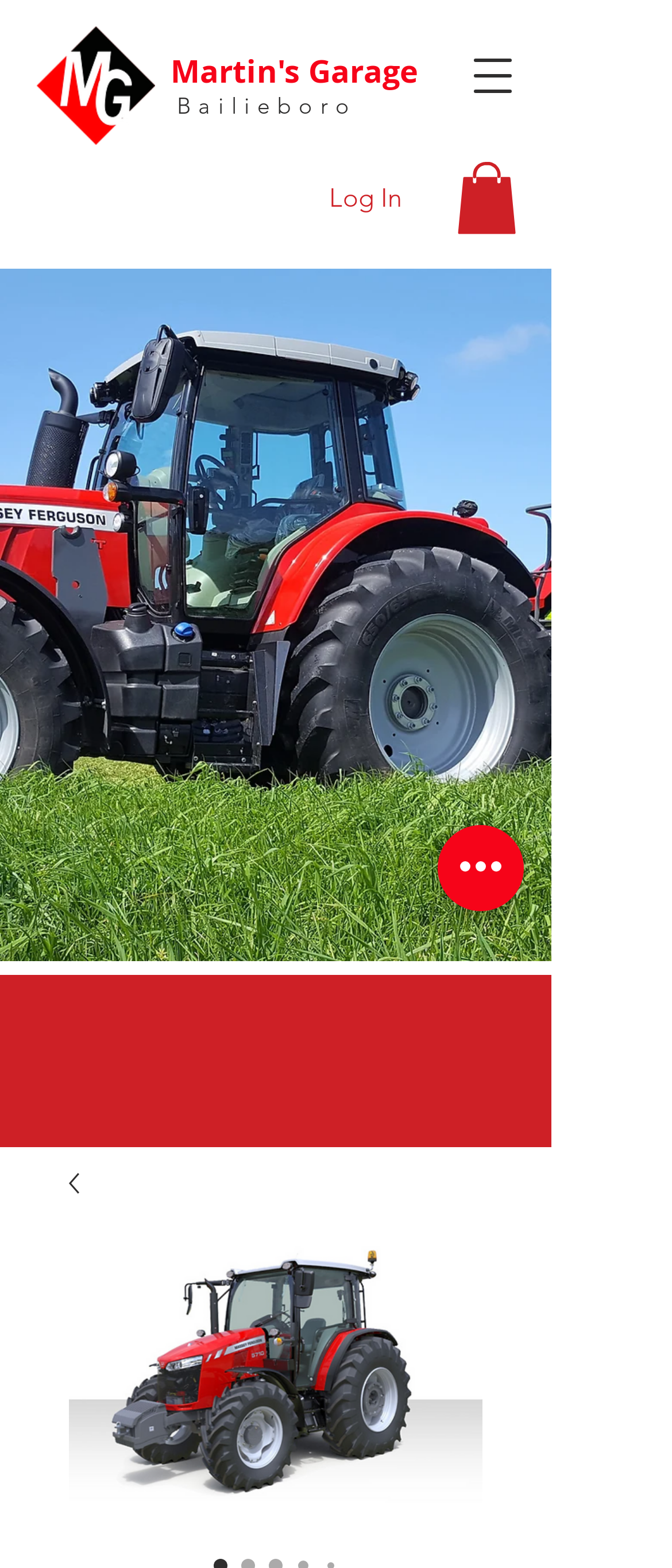Using the elements shown in the image, answer the question comprehensively: Is the navigation menu open?

The navigation menu is not open because the button 'Open navigation menu' is present, indicating that the menu can be opened by clicking on the button.